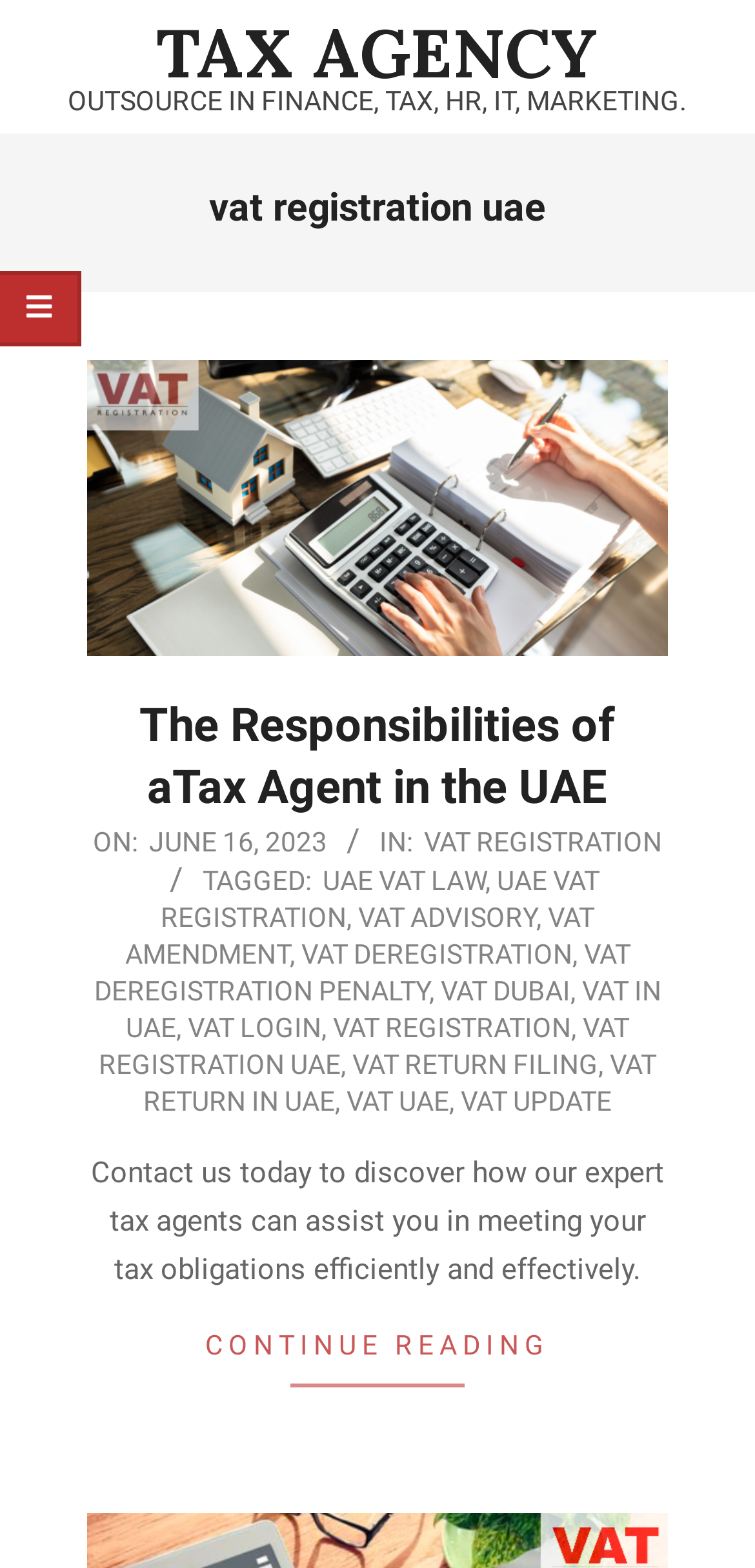Please find the bounding box coordinates of the clickable region needed to complete the following instruction: "Read about vat registration uae". The bounding box coordinates must consist of four float numbers between 0 and 1, i.e., [left, top, right, bottom].

[0.077, 0.116, 0.923, 0.149]